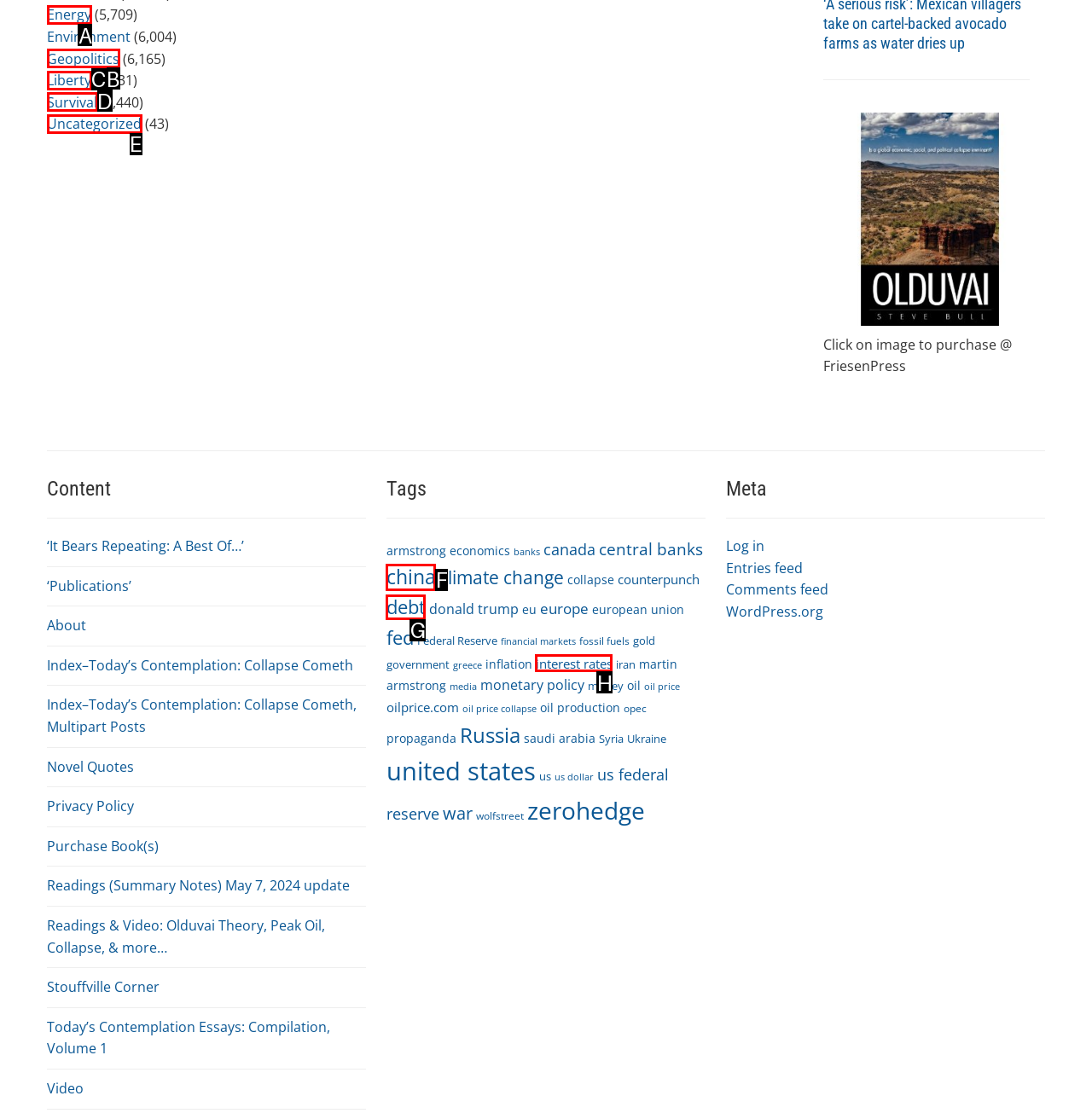Point out the HTML element I should click to achieve the following task: Click on 'Energy' link Provide the letter of the selected option from the choices.

A